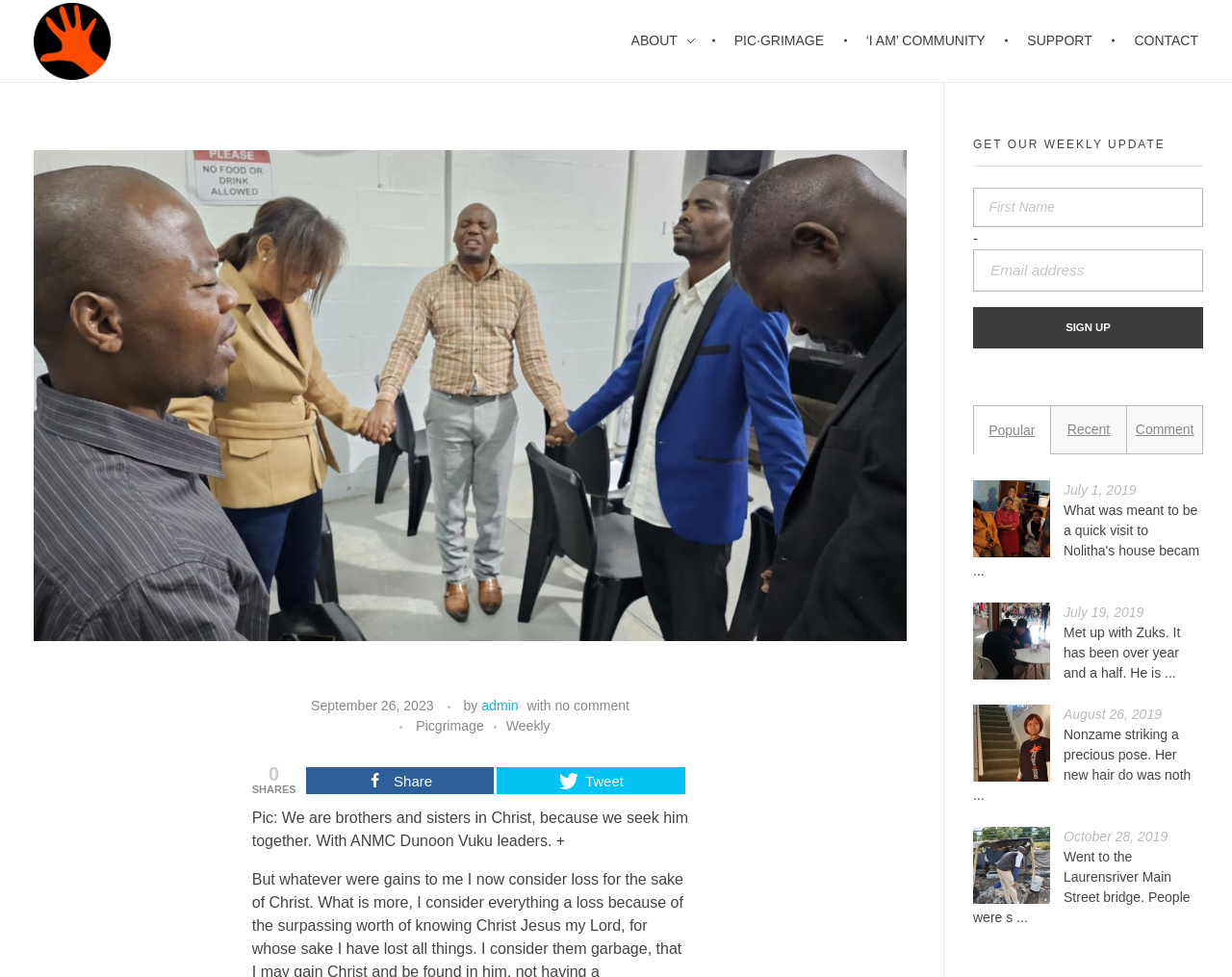Determine the bounding box coordinates for the region that must be clicked to execute the following instruction: "Click the 'Sign up' button".

[0.79, 0.314, 0.977, 0.357]